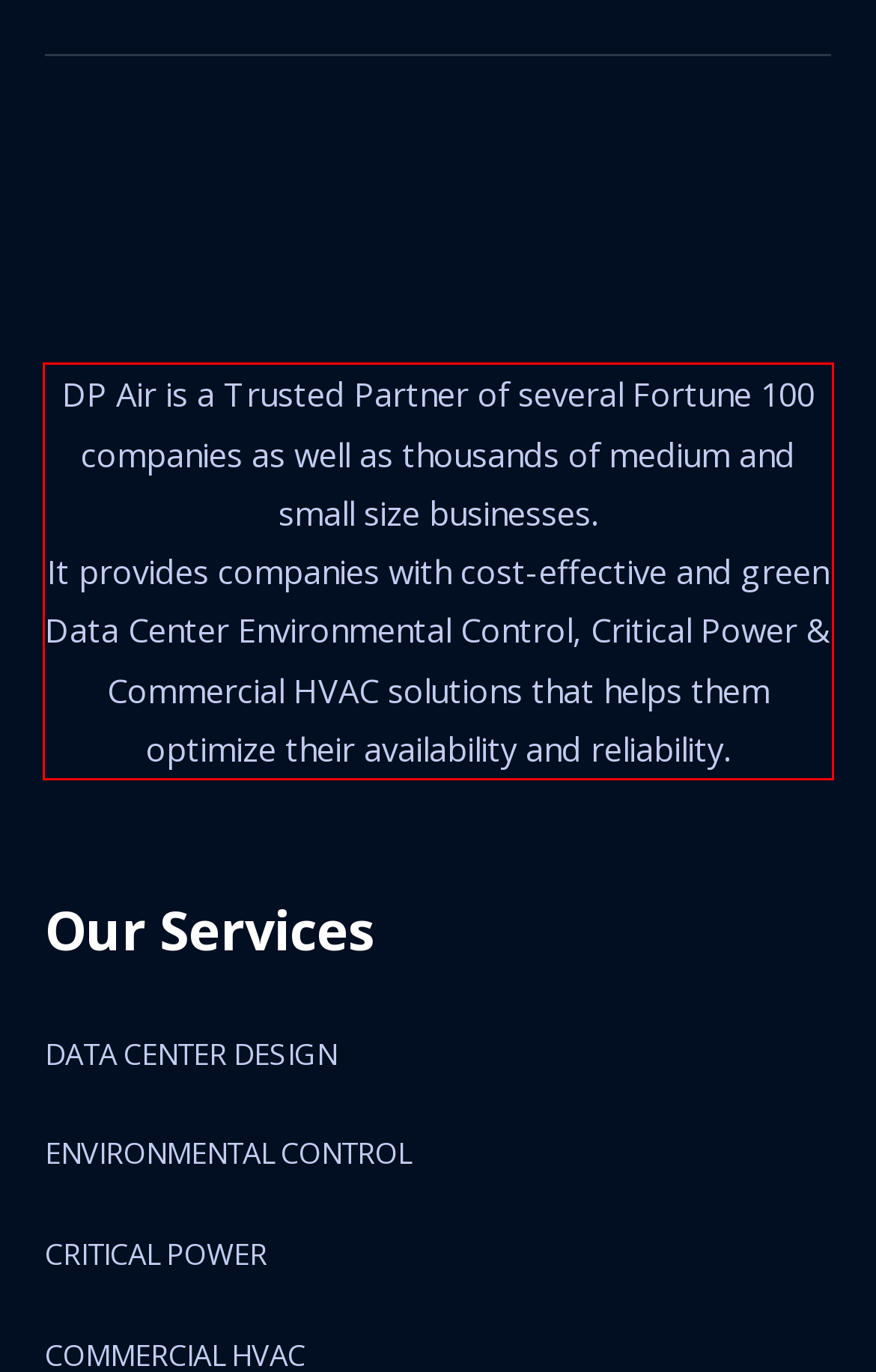Please examine the screenshot of the webpage and read the text present within the red rectangle bounding box.

DP Air is a Trusted Partner of several Fortune 100 companies as well as thousands of medium and small size businesses. It provides companies with cost-effective and green Data Center Environmental Control, Critical Power & Commercial HVAC solutions that helps them optimize their availability and reliability.